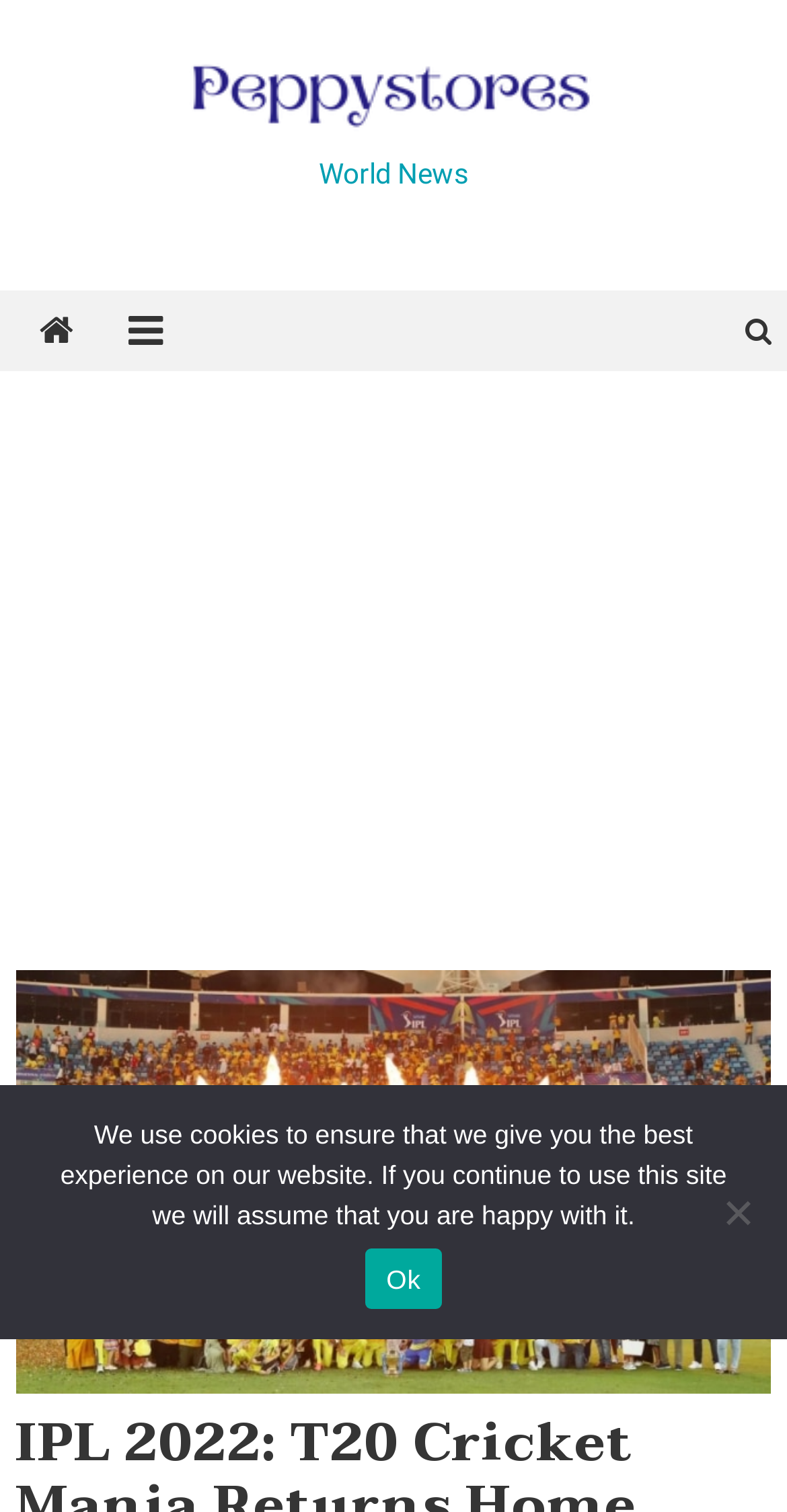Please provide the bounding box coordinates for the UI element as described: "Ok". The coordinates must be four floats between 0 and 1, represented as [left, top, right, bottom].

[0.465, 0.826, 0.56, 0.866]